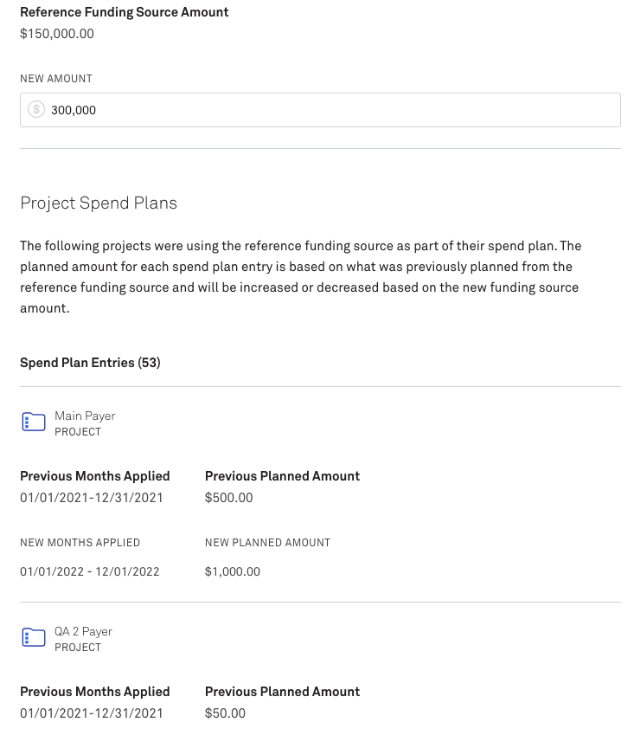What is the new planned amount for the Main Payer Project?
Please use the image to provide an in-depth answer to the question.

The new planned amount for the Main Payer Project is mentioned in the 'Project Spend Plans' section, which is $1,000.00, indicating an increase from the previous planned amount of $500.00.